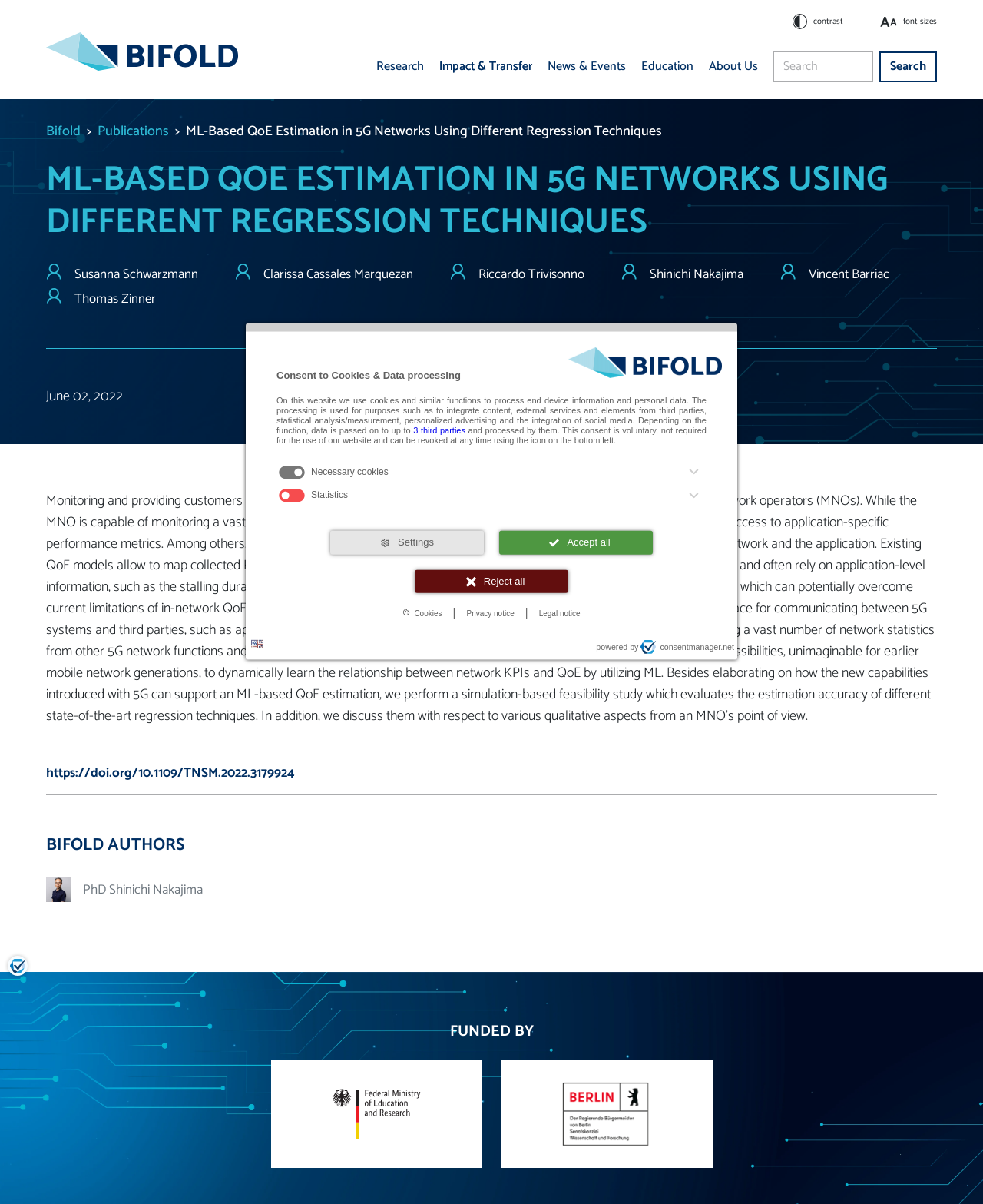Bounding box coordinates should be in the format (top-left x, top-left y, bottom-right x, bottom-right y) and all values should be floating point numbers between 0 and 1. Determine the bounding box coordinate for the UI element described as: Search

[0.895, 0.043, 0.953, 0.068]